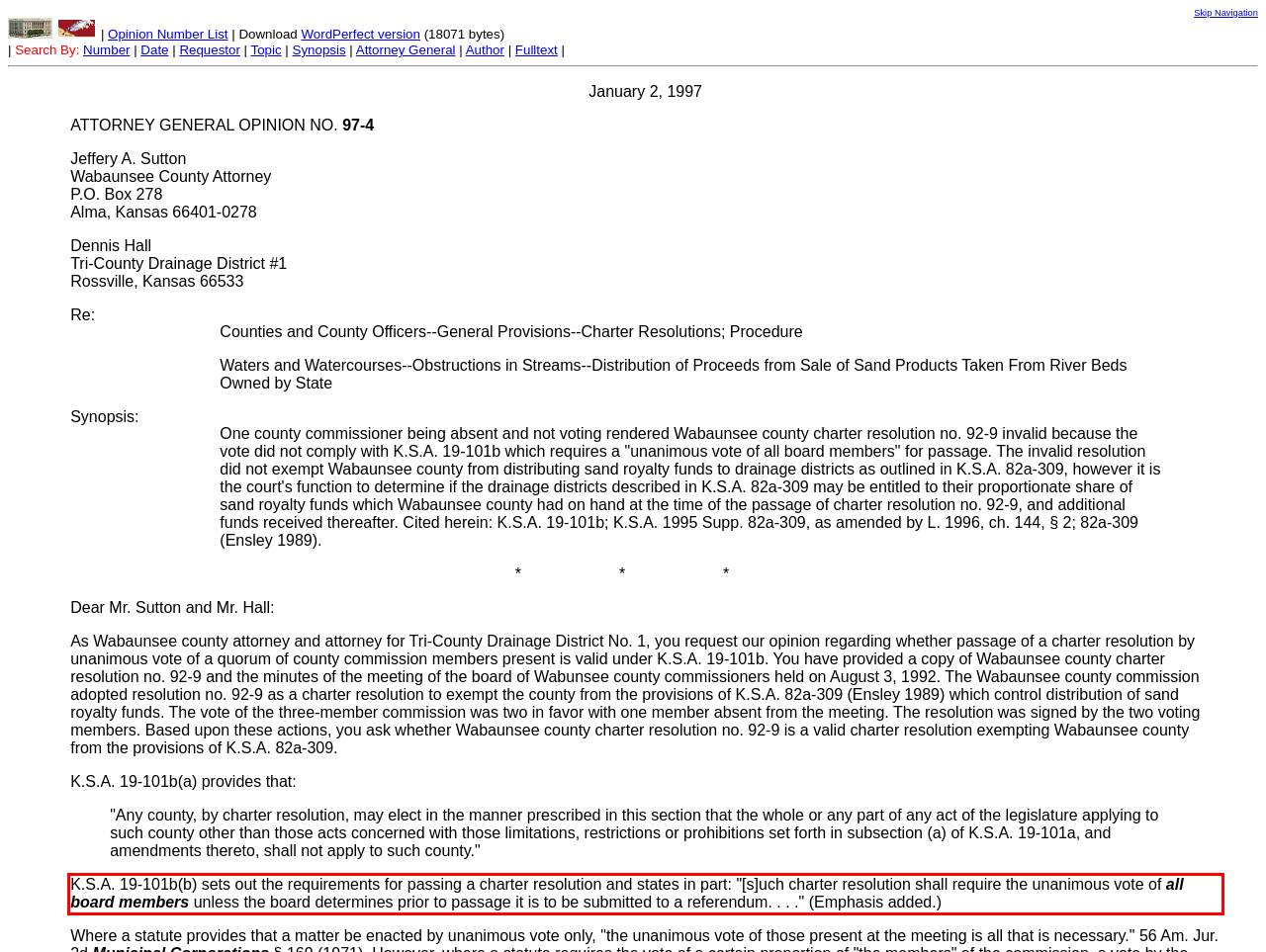You are looking at a screenshot of a webpage with a red rectangle bounding box. Use OCR to identify and extract the text content found inside this red bounding box.

K.S.A. 19-101b(b) sets out the requirements for passing a charter resolution and states in part: "[s]uch charter resolution shall require the unanimous vote of all board members unless the board determines prior to passage it is to be submitted to a referendum. . . ." (Emphasis added.)